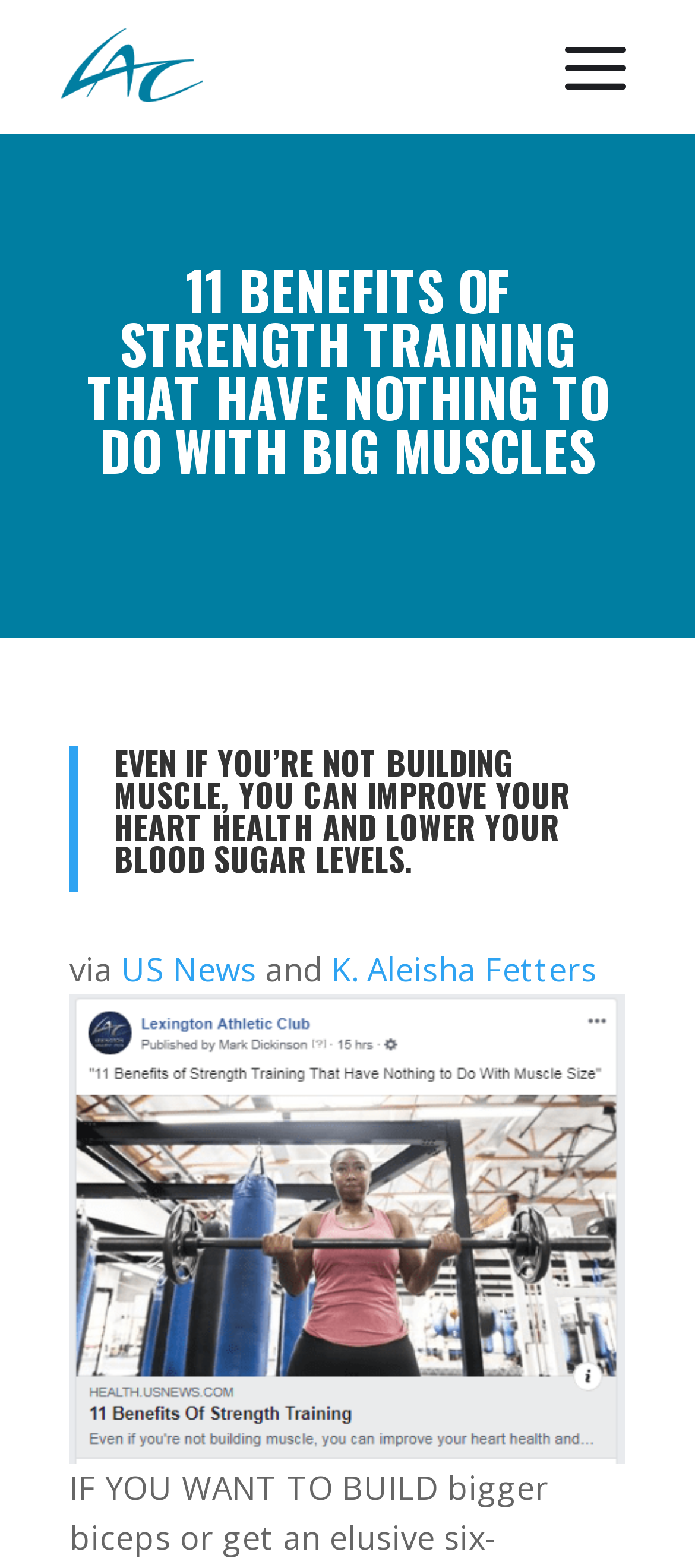Based on the provided description, "speech", find the bounding box of the corresponding UI element in the screenshot.

None